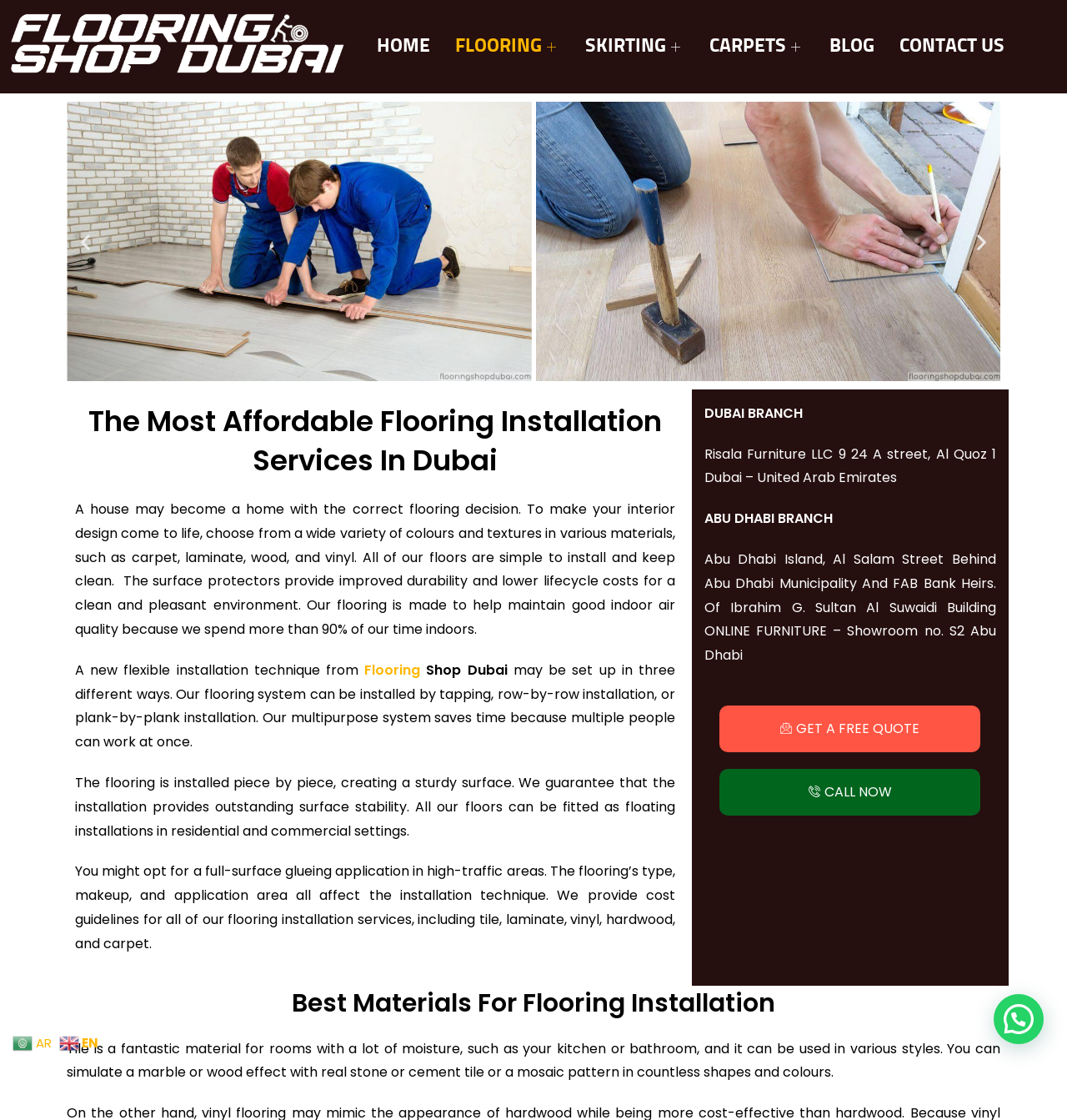Find the bounding box coordinates of the element you need to click on to perform this action: 'Click the 'CONTACT US' link'. The coordinates should be represented by four float values between 0 and 1, in the format [left, top, right, bottom].

[0.831, 0.012, 0.953, 0.072]